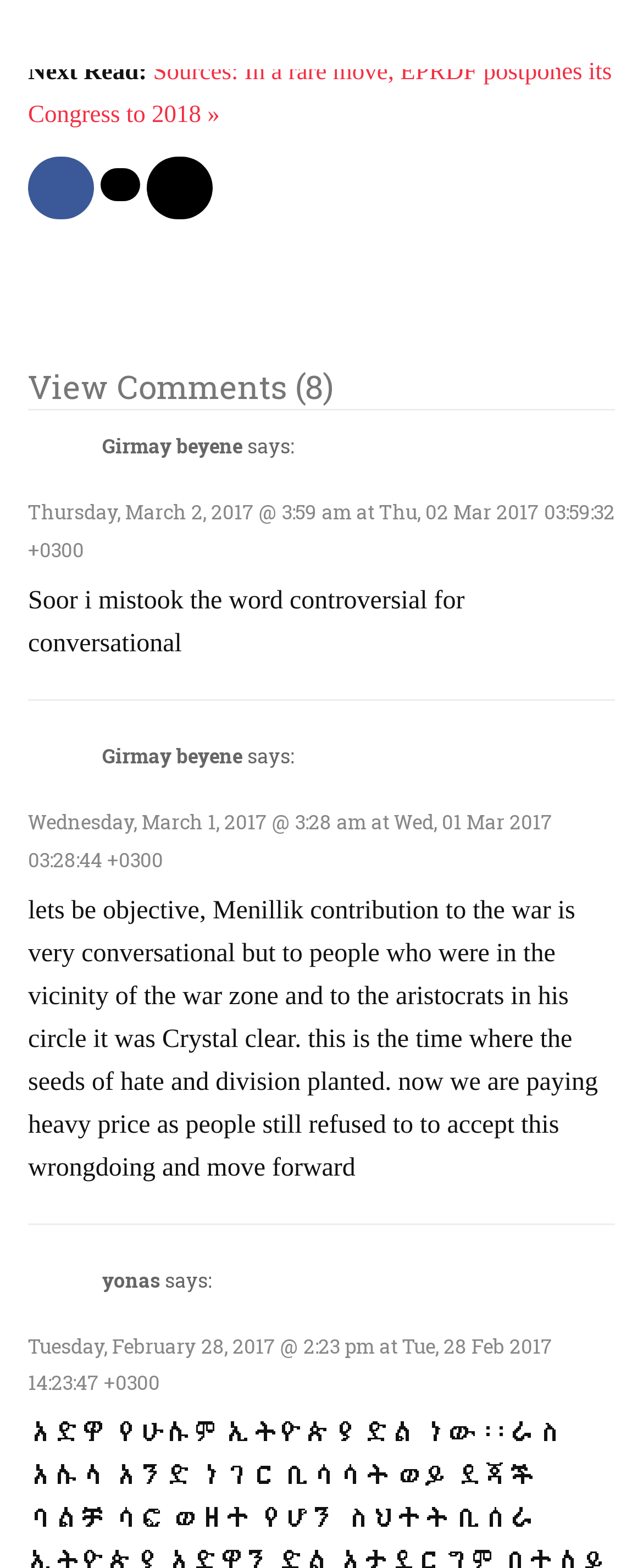Please find the bounding box for the UI component described as follows: "aria-label="mailto share" title="mailto"".

[0.228, 0.1, 0.331, 0.14]